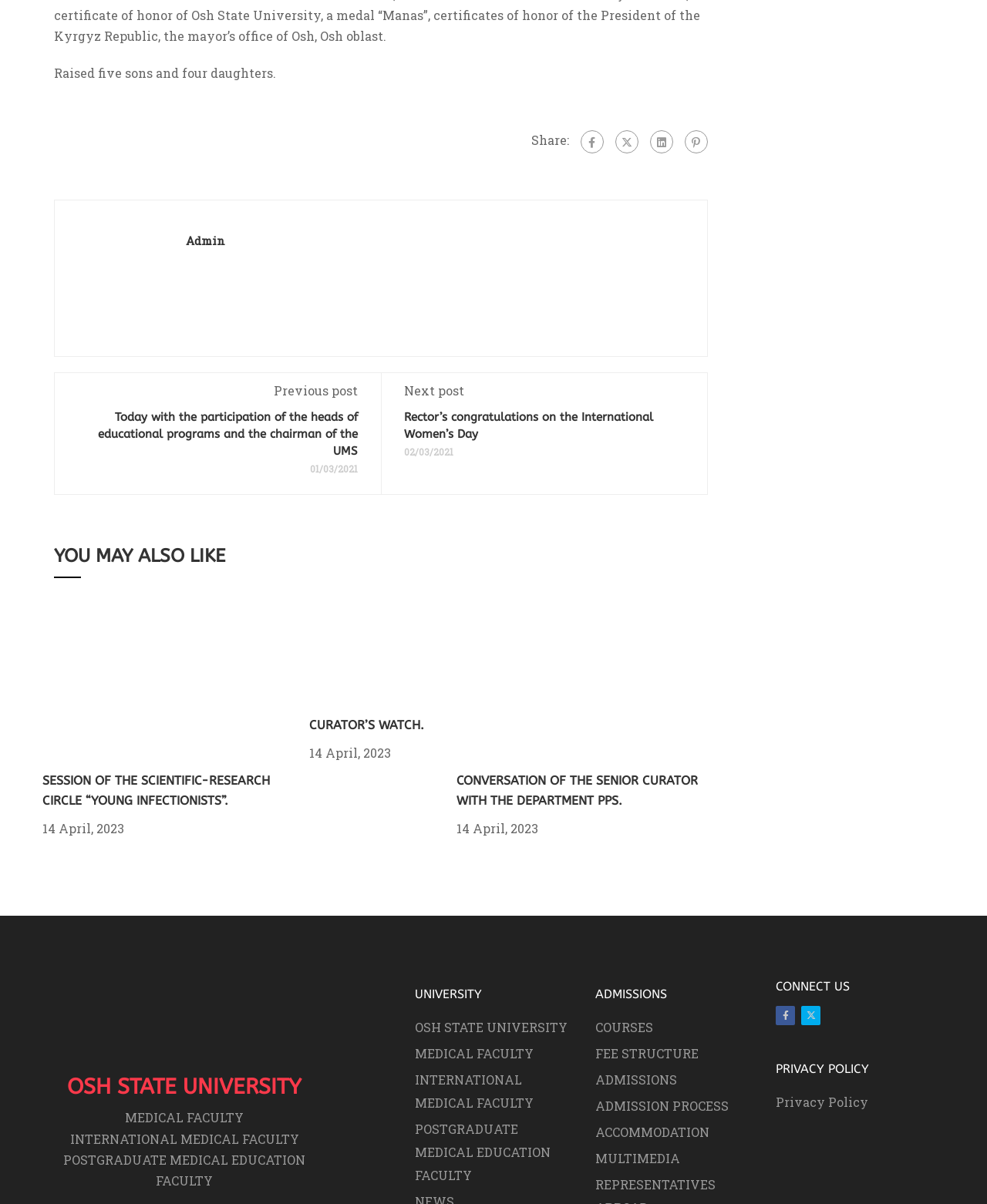Please locate the clickable area by providing the bounding box coordinates to follow this instruction: "Visit the OSH STATE UNIVERSITY website".

[0.42, 0.844, 0.58, 0.863]